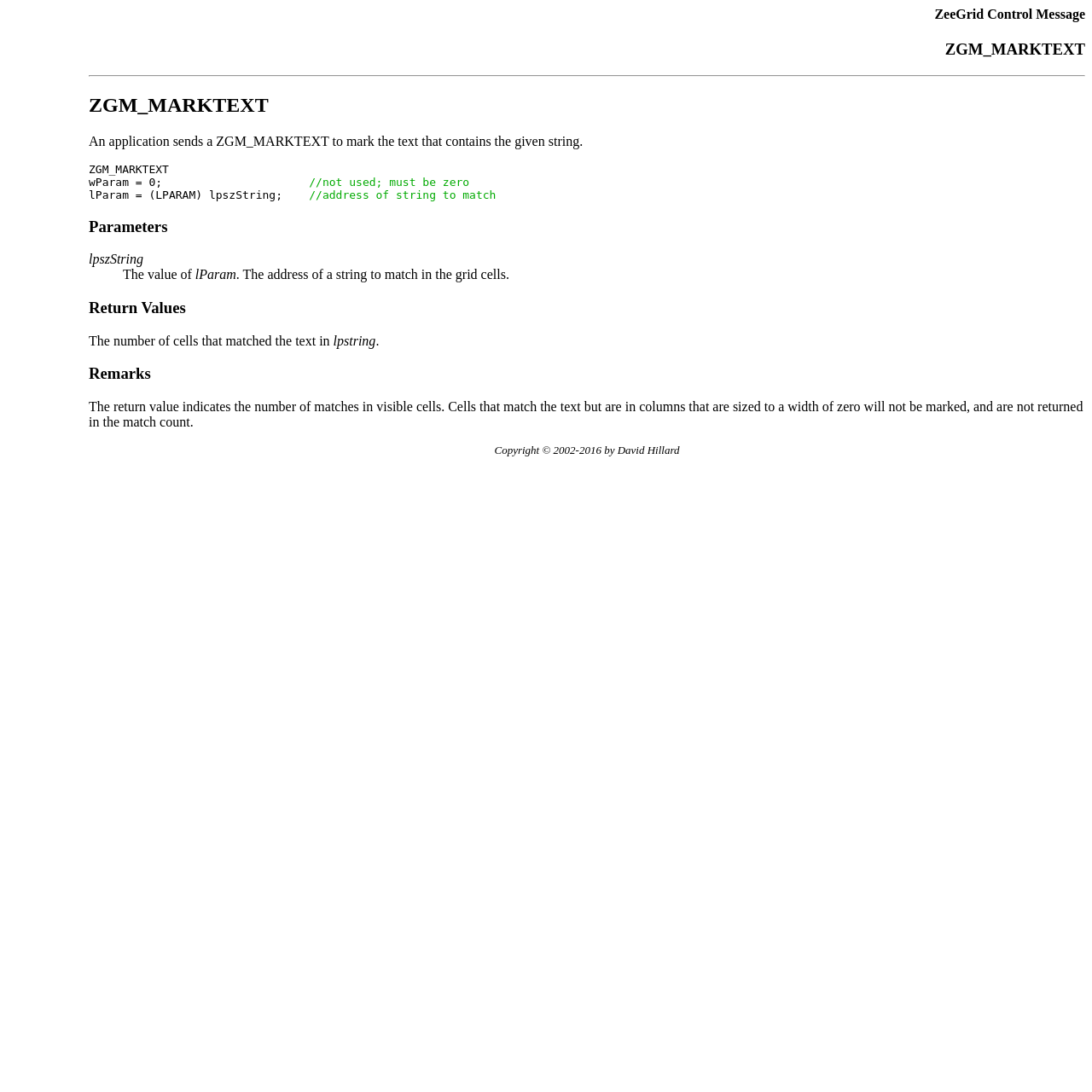Please use the details from the image to answer the following question comprehensively:
What is the purpose of the ZGM_MARKTEXT message?

According to the webpage, the ZGM_MARKTEXT message is sent by an application to mark the text that contains a given string in grid cells.